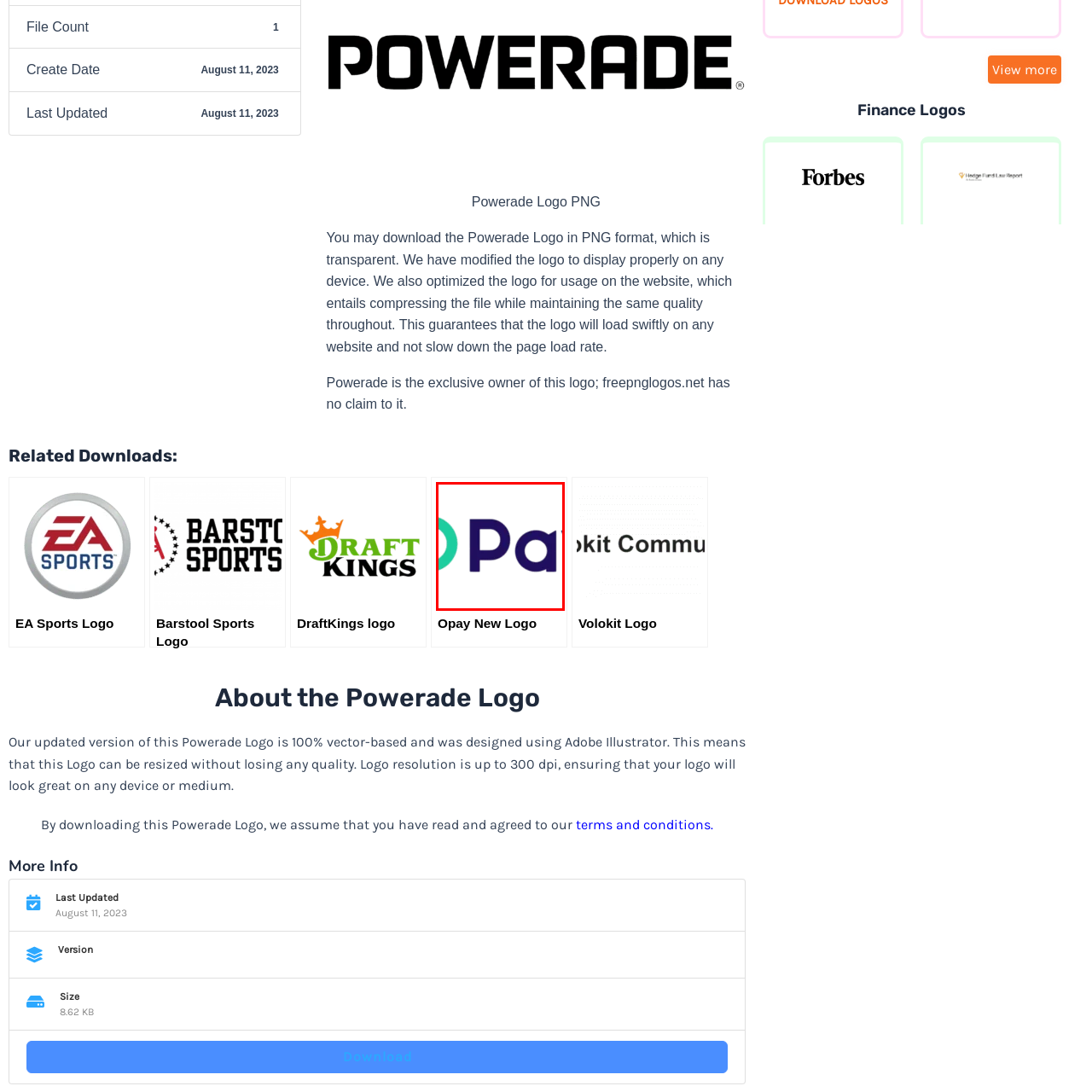Observe the image enclosed by the red box and thoroughly answer the subsequent question based on the visual details: What design approach does the logo exemplify?

The logo combines simplicity with a vibrant color scheme to convey reliability and innovation in the fintech industry, which exemplifies a contemporary design approach.